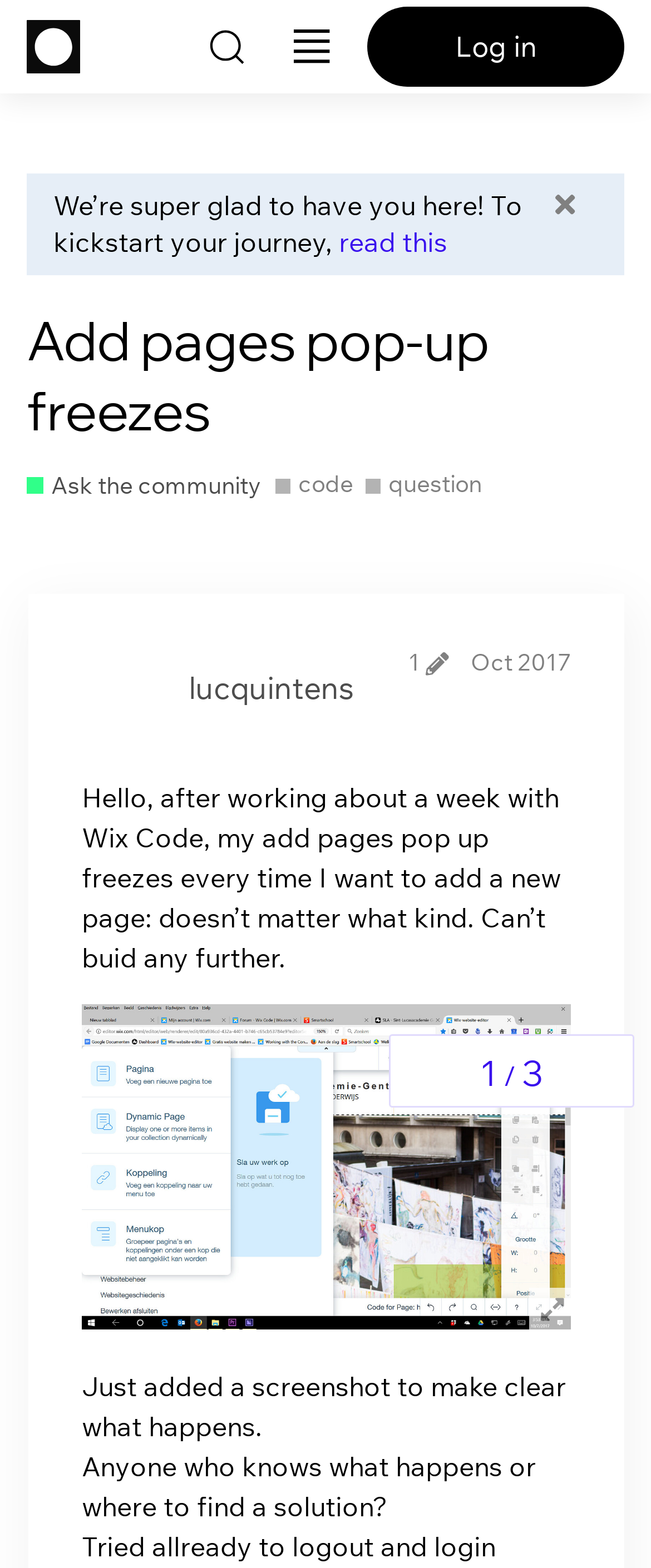Identify the bounding box coordinates for the UI element mentioned here: "Ask the community". Provide the coordinates as four float values between 0 and 1, i.e., [left, top, right, bottom].

[0.041, 0.299, 0.402, 0.32]